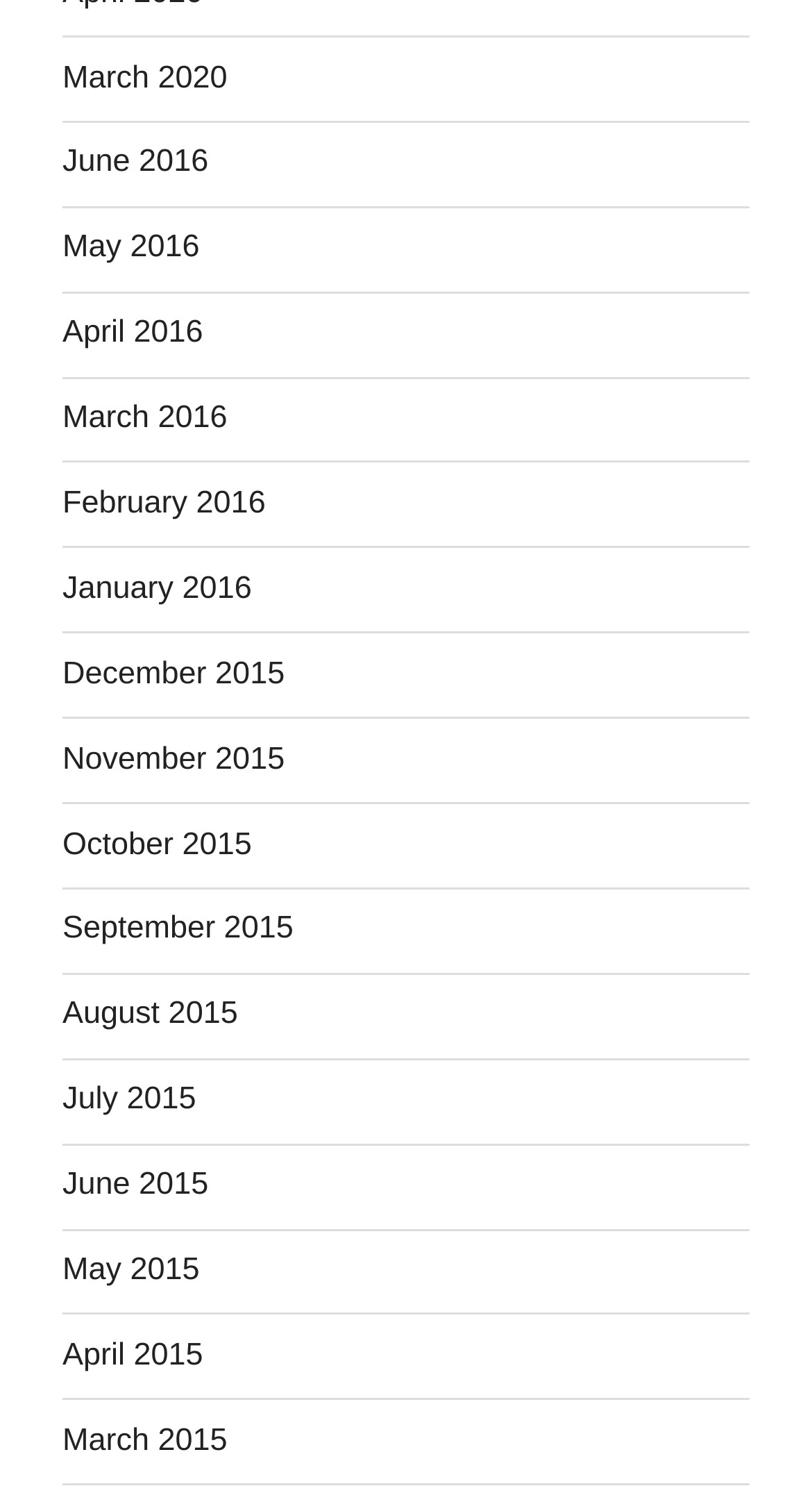What is the earliest month listed?
Please give a detailed and elaborate answer to the question based on the image.

I examined the links on the webpage and found that the earliest month listed is March 2015, which is the last link on the webpage.